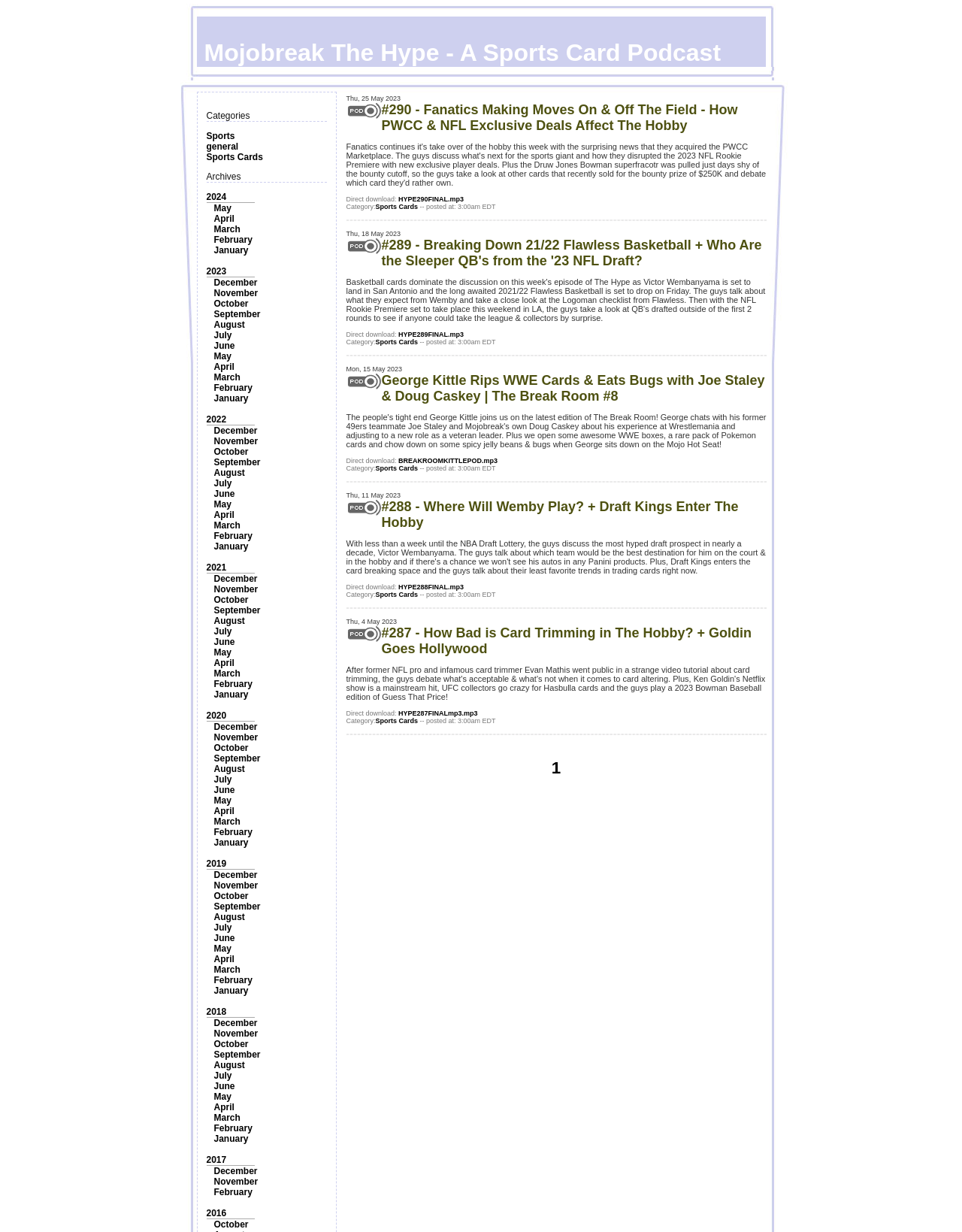Can you identify the bounding box coordinates of the clickable region needed to carry out this instruction: 'Click on the 'Sports' category'? The coordinates should be four float numbers within the range of 0 to 1, stated as [left, top, right, bottom].

[0.214, 0.106, 0.244, 0.115]